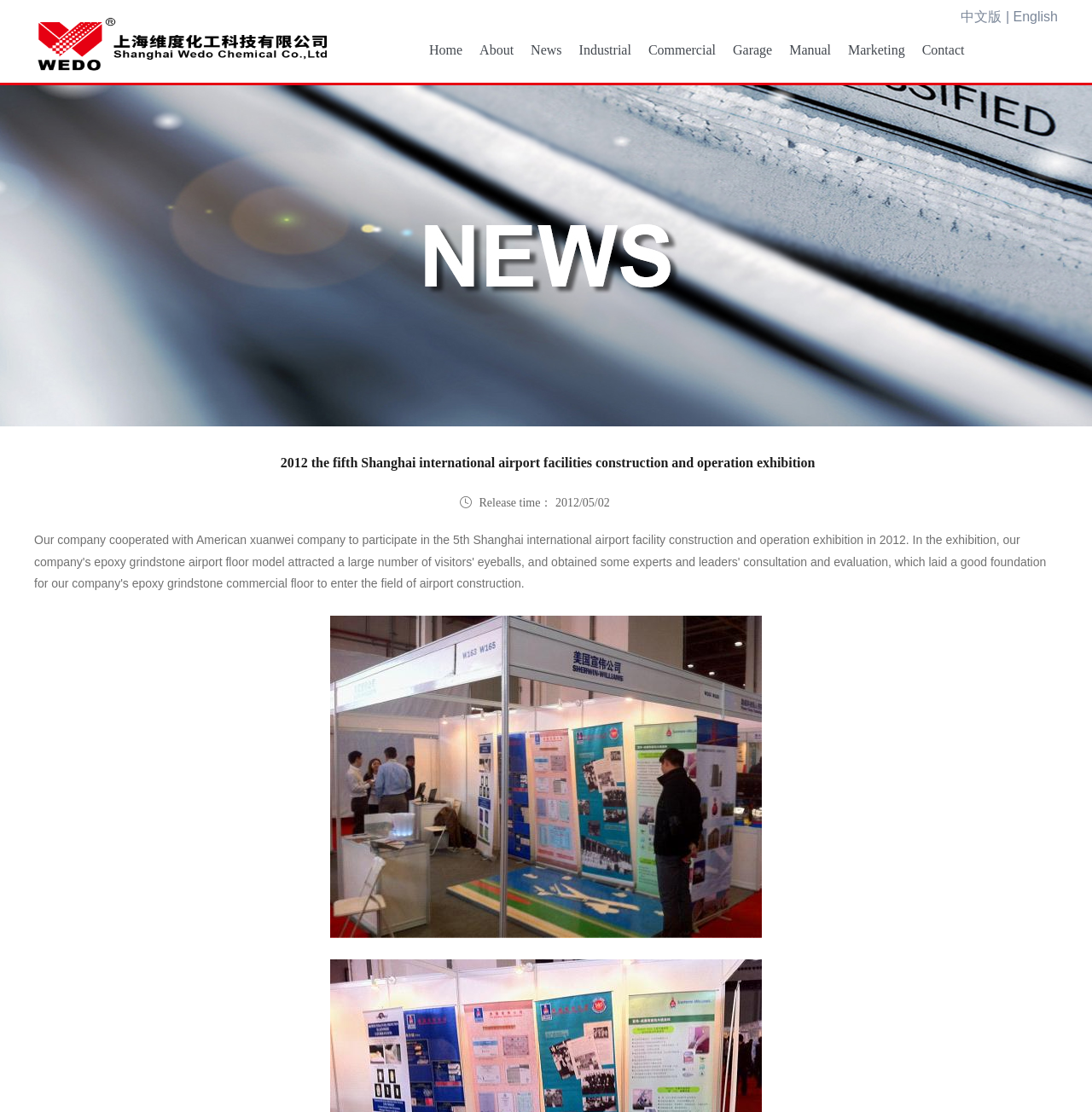Please answer the following question using a single word or phrase: 
What is the language of the webpage?

English